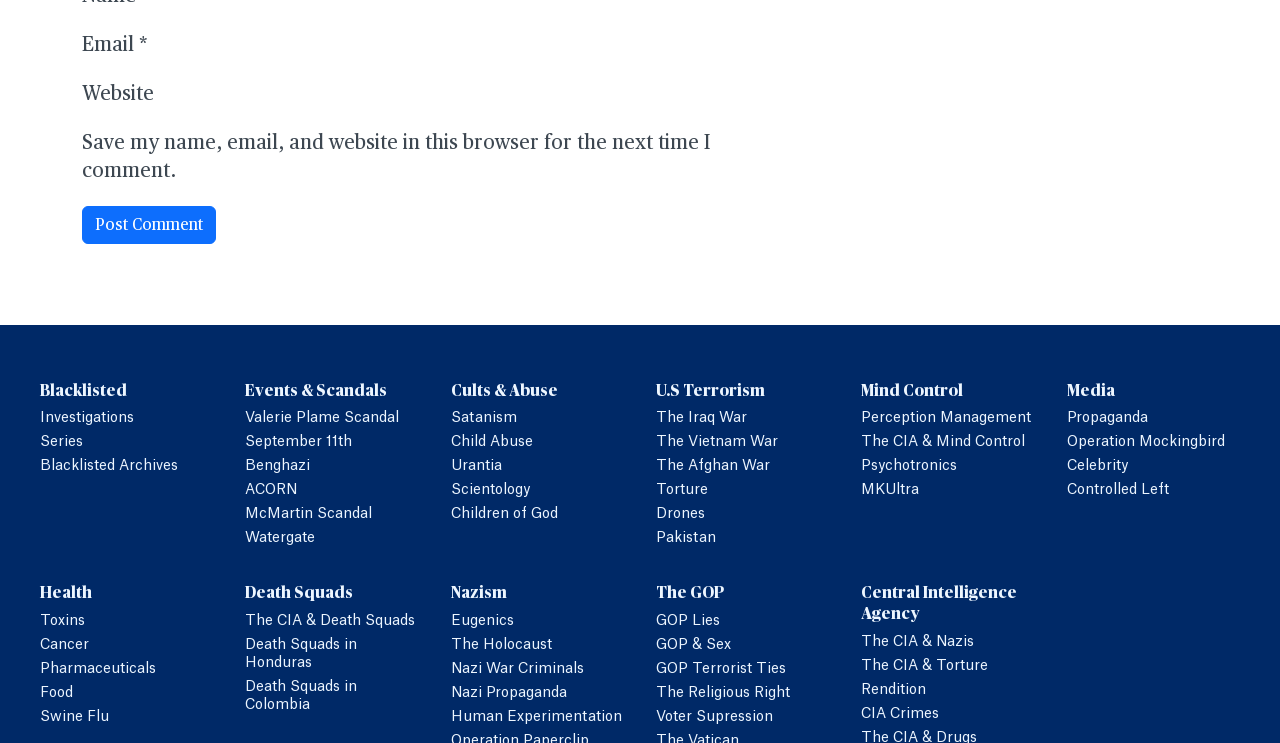Please respond to the question using a single word or phrase:
What is the topic of the link 'The CIA & Nazis'?

Central Intelligence Agency